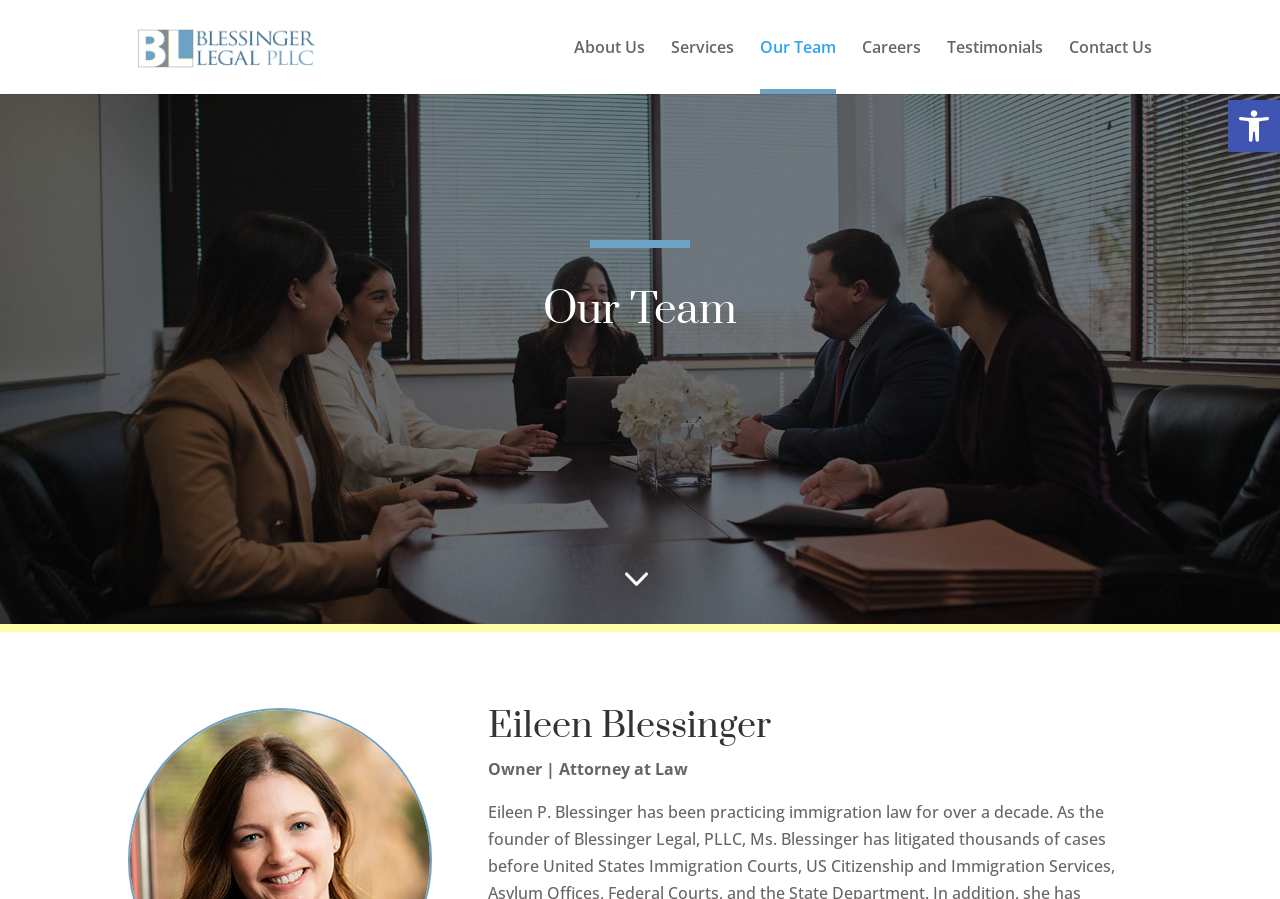Provide a thorough description of the webpage you see.

The webpage is about the "Our Team" section of Blessinger Legal. At the top right corner, there is a button to open the toolbar accessibility tools, accompanied by a small image labeled "Accessibility Tools". 

On the top left, the Blessinger Legal logo is displayed, which is a clickable link. Below the logo, there is a navigation menu with links to "About Us", "Services", "Our Team", "Careers", "Testimonials", and "Contact Us", arranged horizontally from left to right.

The main content of the page is headed by a large title "Our Team" at the top center. Below this title, there is a section dedicated to a team member, Eileen Blessinger, who is the owner and attorney at law. Her title is described in a paragraph below her name.